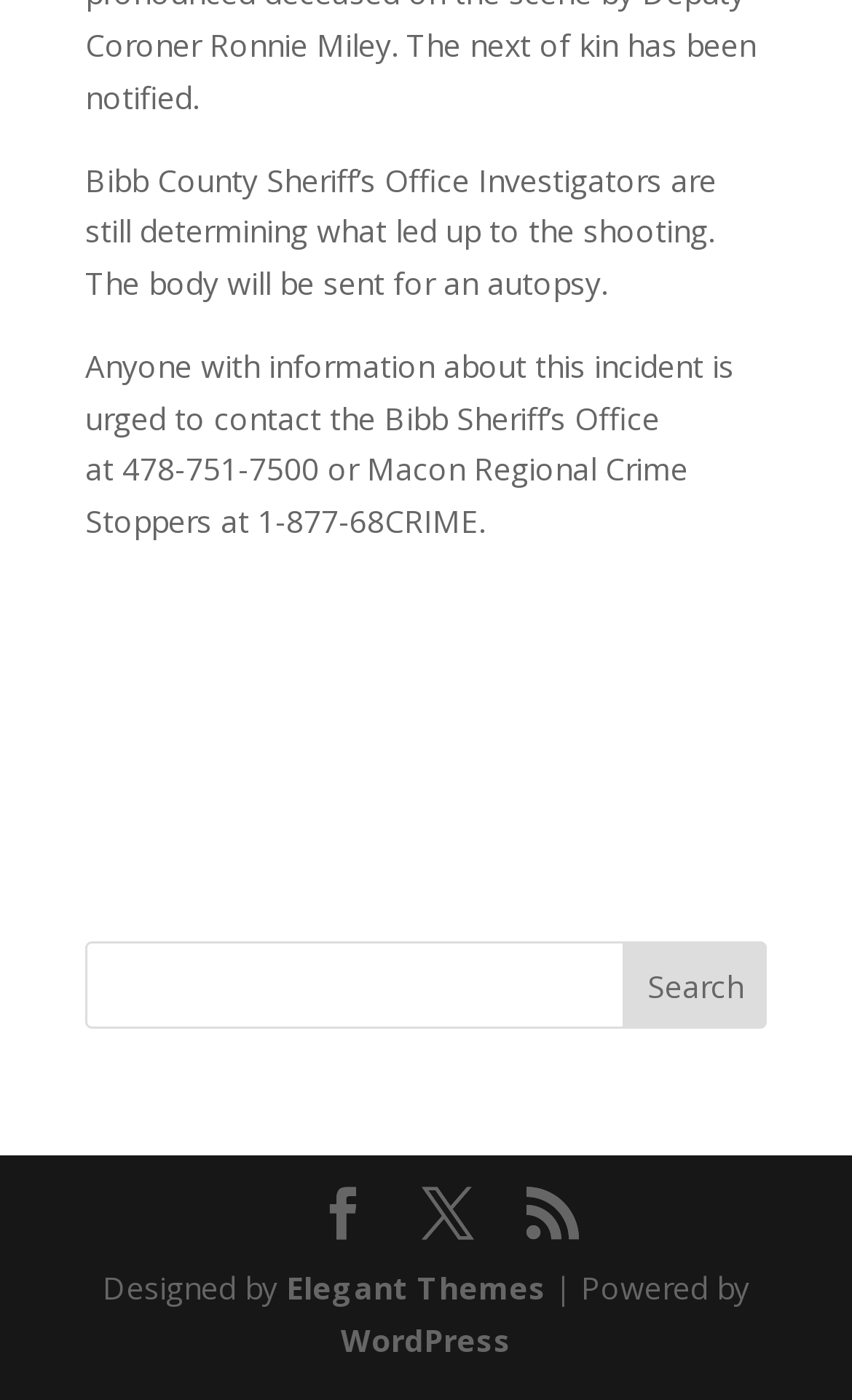What is the phone number to contact the Bibb Sheriff’s Office?
Refer to the image and give a detailed answer to the query.

The phone number can be found in the second paragraph of text, which provides contact information for the Bibb Sheriff’s Office.